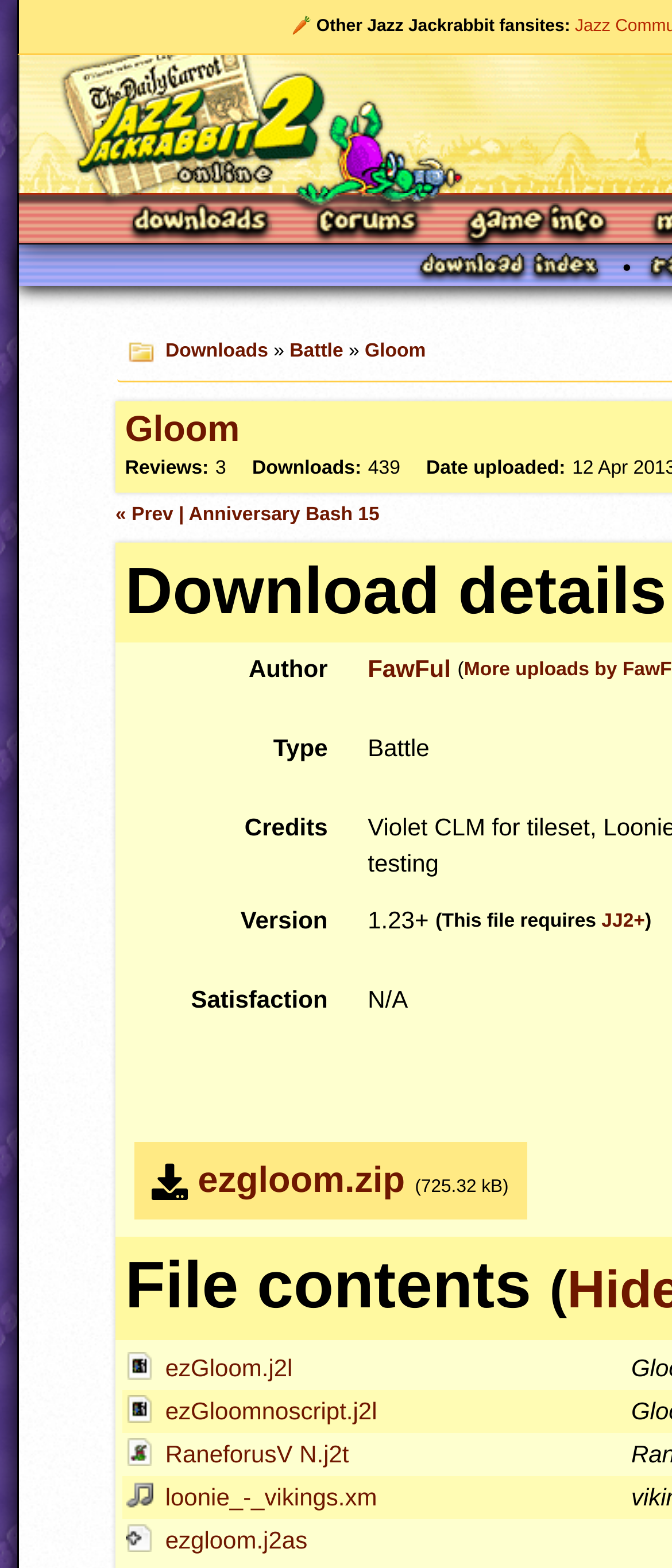Please specify the bounding box coordinates of the clickable section necessary to execute the following command: "View the 'Download Index'".

[0.626, 0.162, 0.891, 0.179]